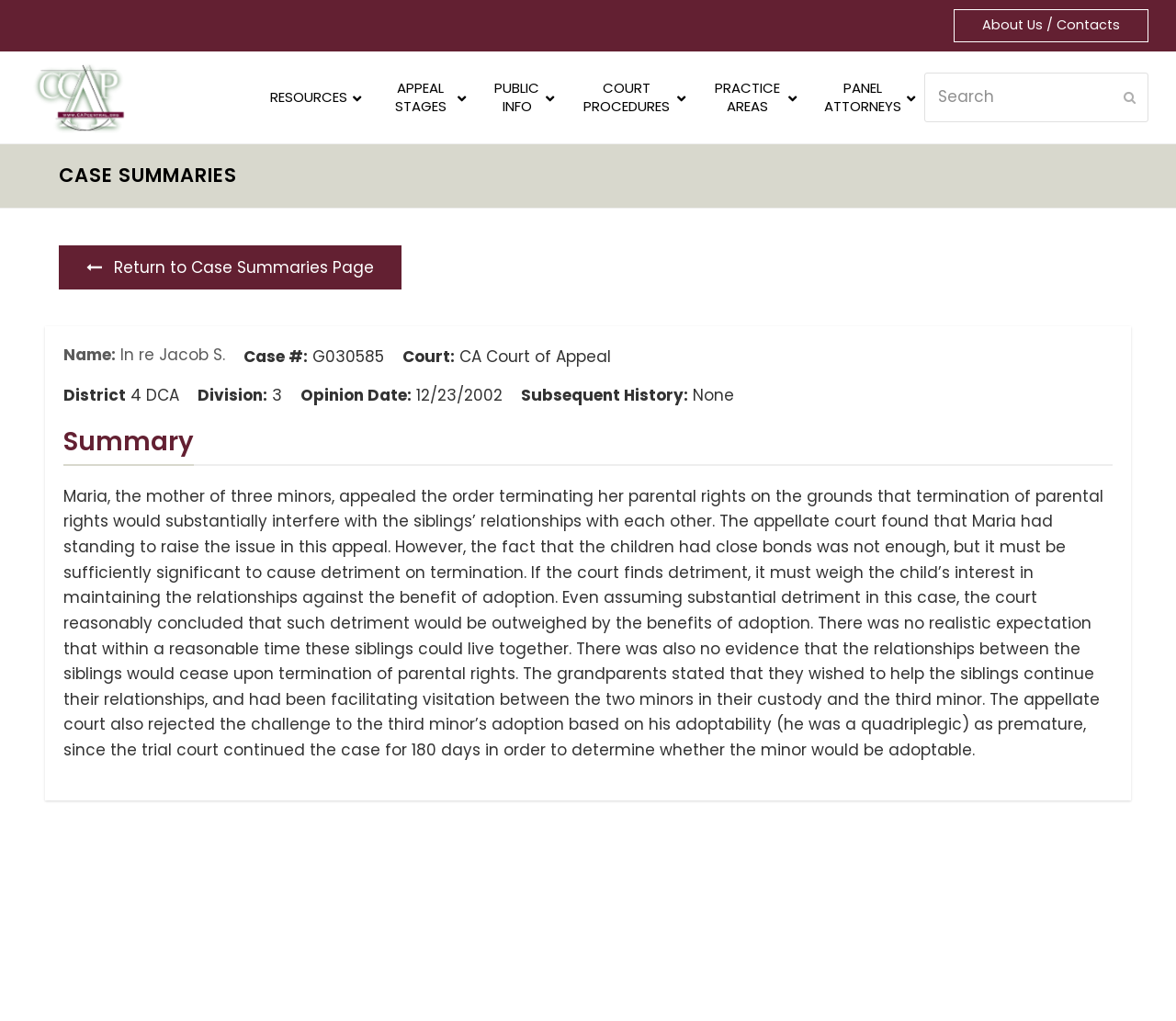Please predict the bounding box coordinates (top-left x, top-left y, bottom-right x, bottom-right y) for the UI element in the screenshot that fits the description: Public Info

[0.404, 0.064, 0.479, 0.126]